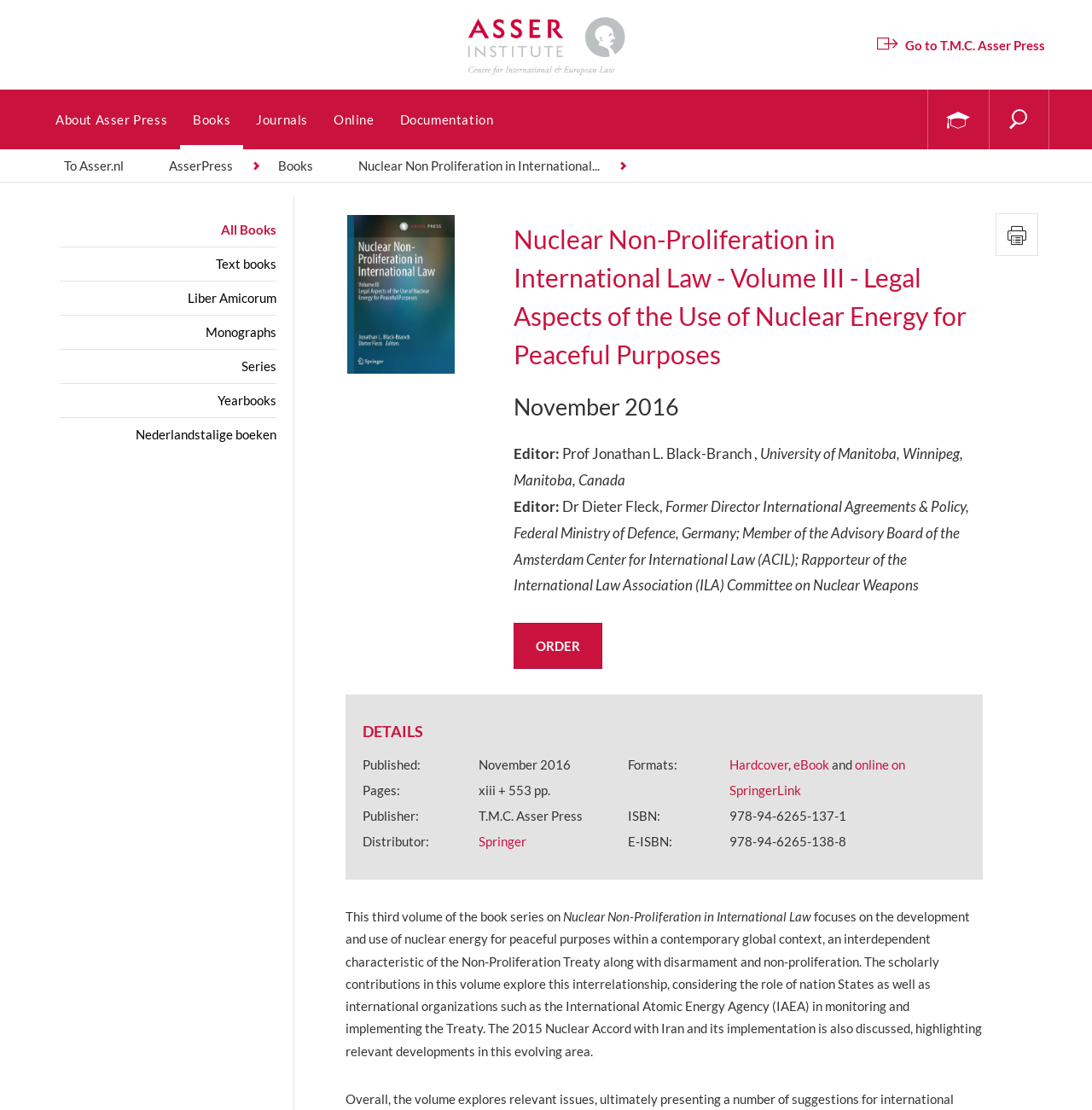Construct a comprehensive caption that outlines the webpage's structure and content.

This webpage is about a book titled "Nuclear Non-Proliferation in International Law - Volume III - Legal Aspects of the Use of Nuclear Energy for Peaceful Purposes" published by T.M.C. Asser Press. At the top of the page, there is a header section with links to the Asser Institute, T.M.C. Asser Press, and other related websites. Below this section, there is a search bar with a search button.

The main content of the page is divided into two sections. On the left side, there is a list of links to different categories of books, including "All Books", "Text books", "Liber Amicorum", and others. On the right side, there is a detailed description of the book, including its title, editors, publication date, and publisher. There is also an image of the book cover.

The book description section is further divided into several subsections, including "DETAILS", "Published", "Pages", "Publisher", "Distributor", and "Formats". Each subsection provides specific information about the book. There are also links to order the book and to access it online on SpringerLink.

At the bottom of the page, there is a brief summary of the book's content, which focuses on the development and use of nuclear energy for peaceful purposes within a contemporary global context. The summary also mentions the role of nation States and international organizations in monitoring and implementing the Non-Proliferation Treaty.